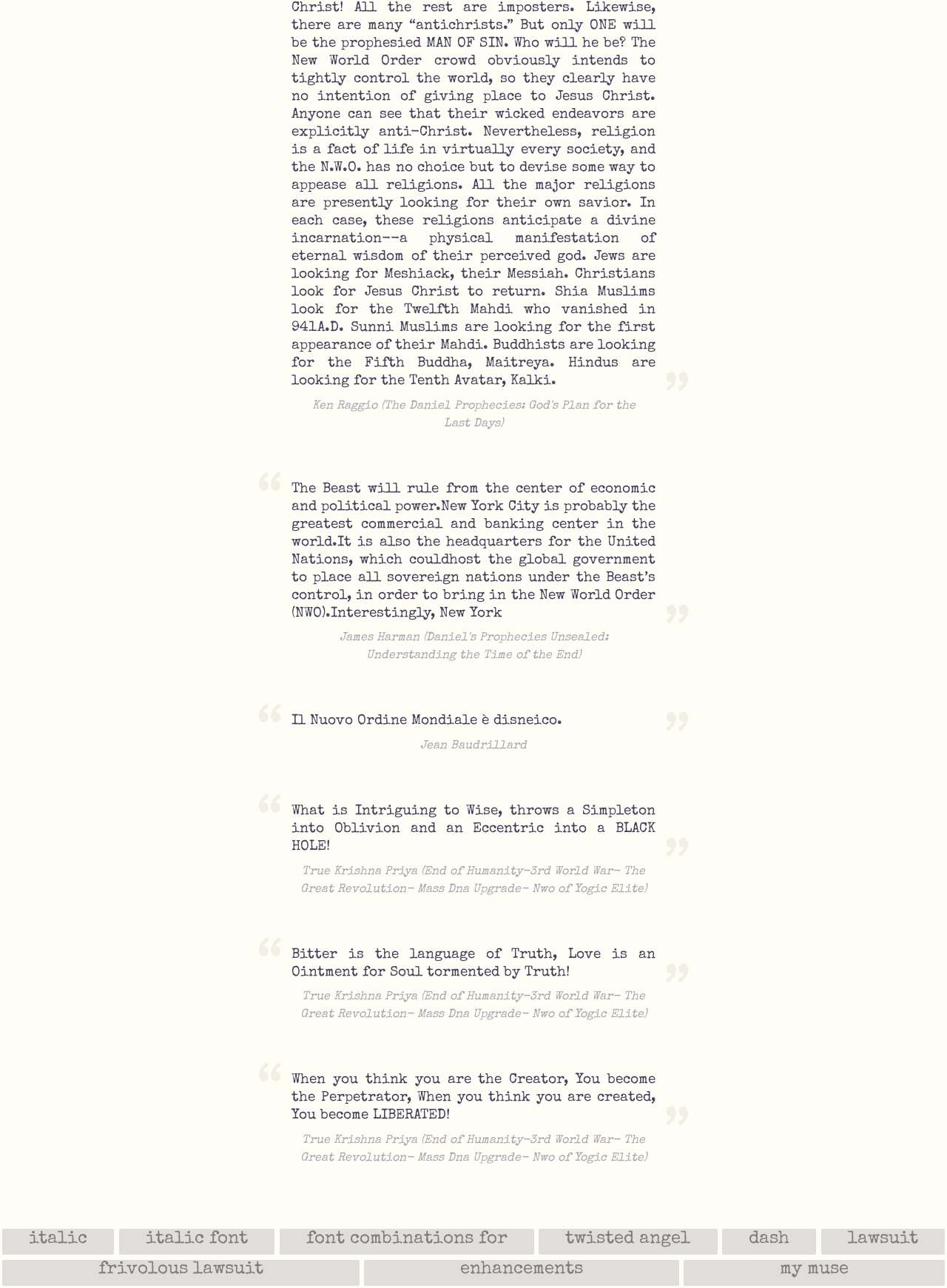Based on the image, give a detailed response to the question: What is the purpose of the links at the bottom of the webpage?

The links at the bottom of the webpage, such as 'italic', 'italic font', and 'twisted angel', appear to be providing additional resources or references related to the topic of discussion on the webpage. They may be links to other articles, websites, or resources that offer further information or insights.